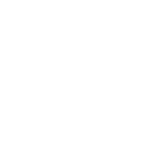What is the purpose of the image in the context of the Gateway West Gesneriad Society?
From the image, provide a succinct answer in one word or a short phrase.

To highlight diversity and beauty